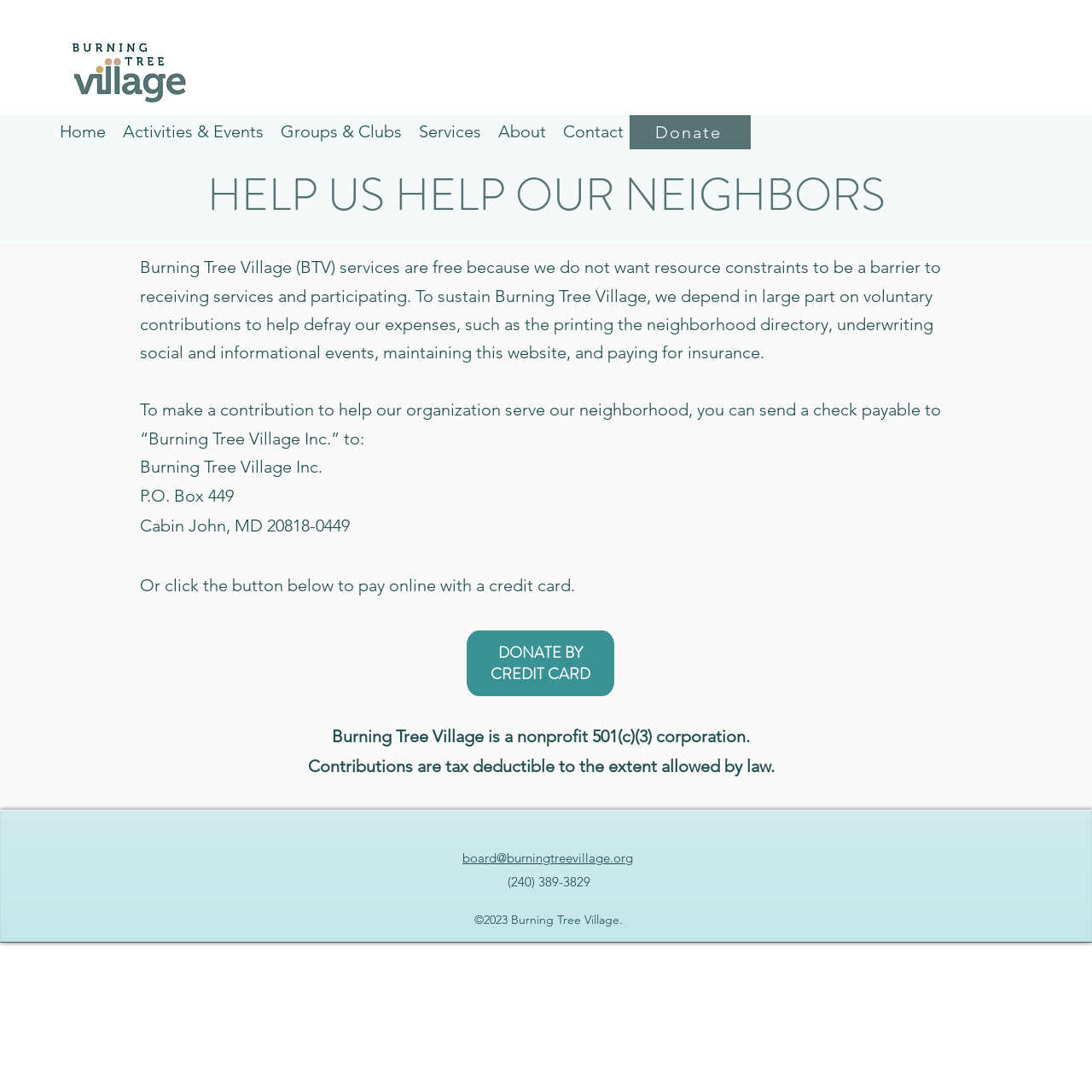Find the bounding box coordinates for the area that must be clicked to perform this action: "Click the 'Home' link".

[0.047, 0.107, 0.105, 0.134]